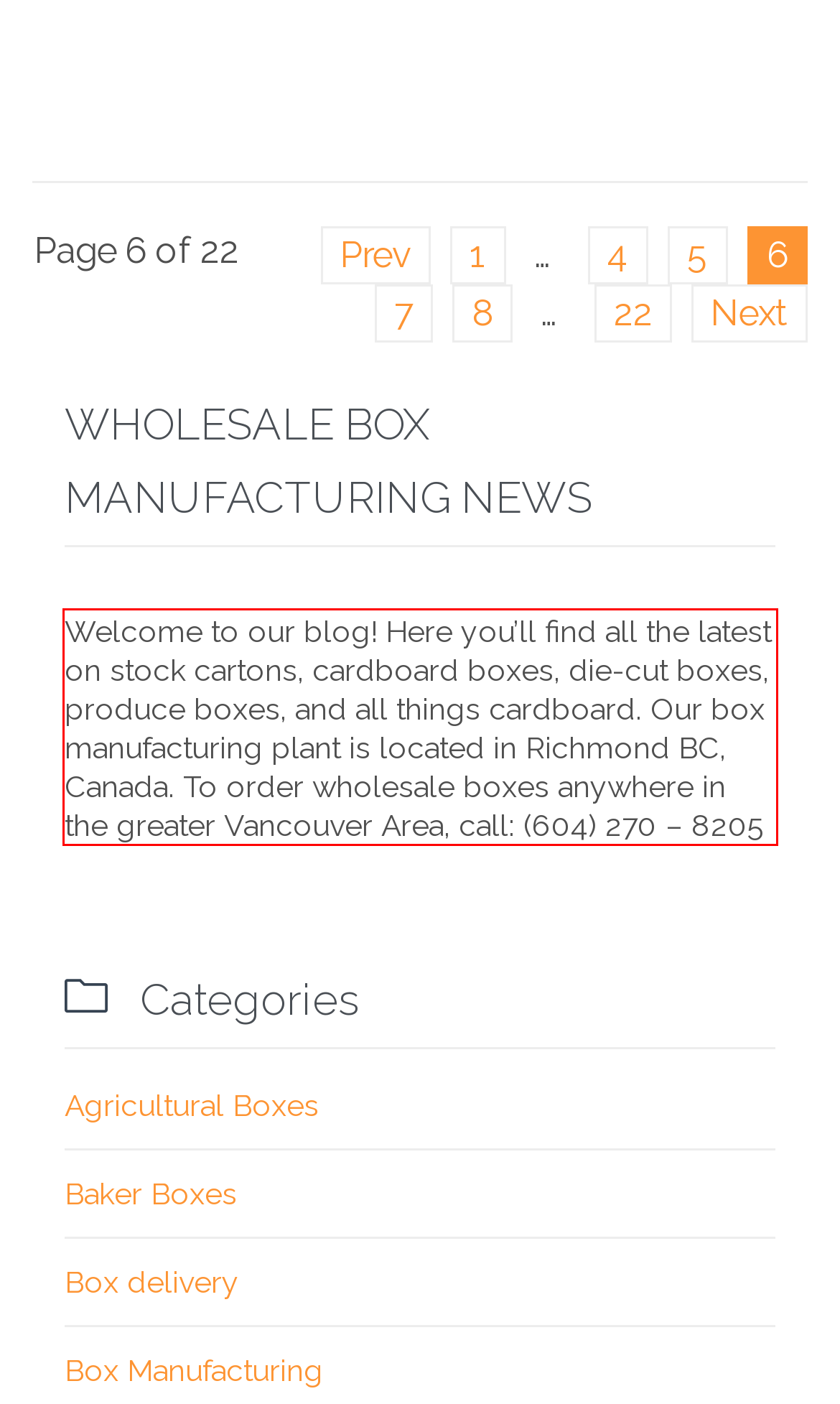Observe the screenshot of the webpage, locate the red bounding box, and extract the text content within it.

Welcome to our blog! Here you’ll find all the latest on stock cartons, cardboard boxes, die-cut boxes, produce boxes, and all things cardboard. Our box manufacturing plant is located in Richmond BC, Canada. To order wholesale boxes anywhere in the greater Vancouver Area, call: (604) 270 – 8205